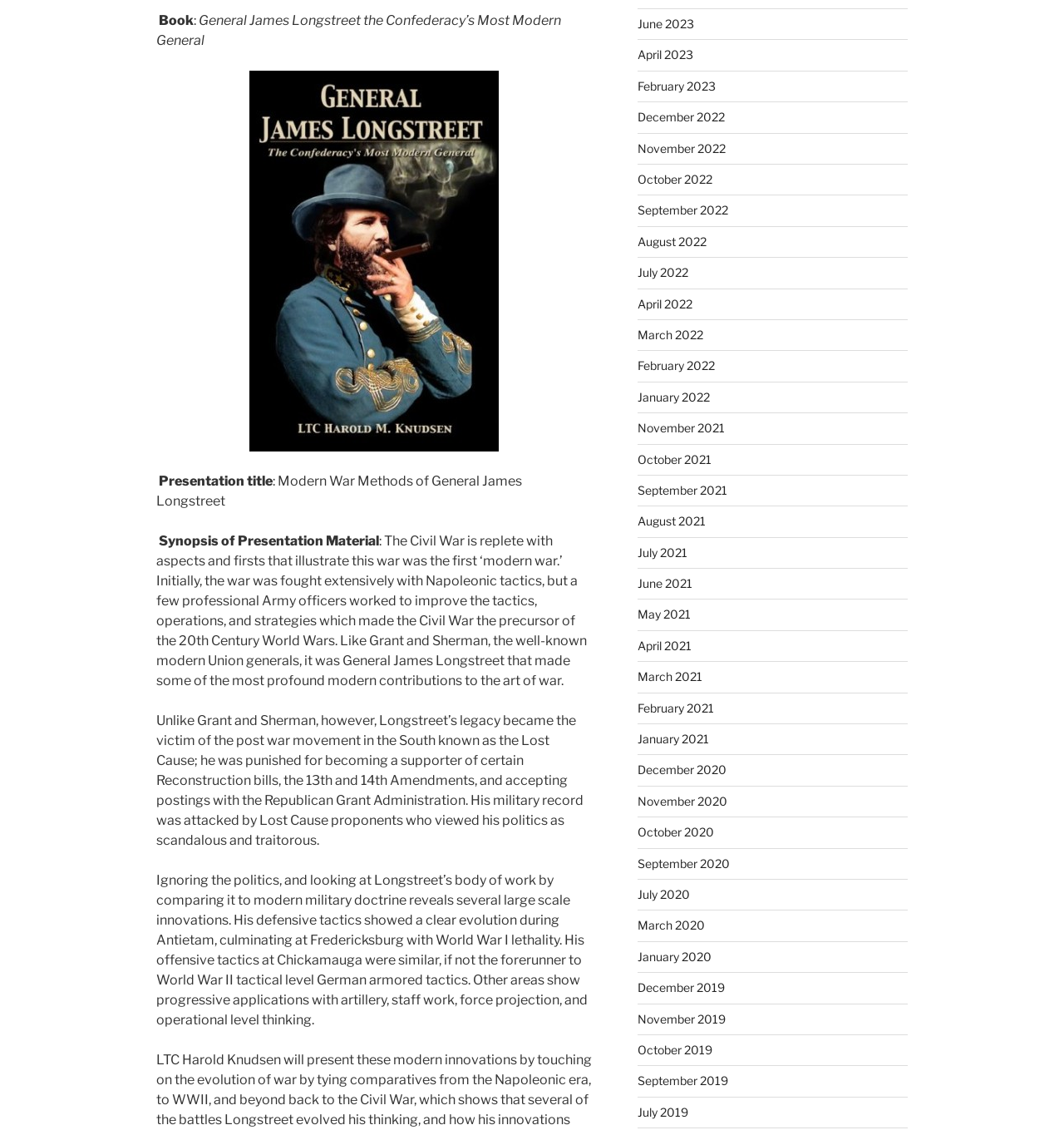Could you provide the bounding box coordinates for the portion of the screen to click to complete this instruction: "Share this on Facebook"?

None